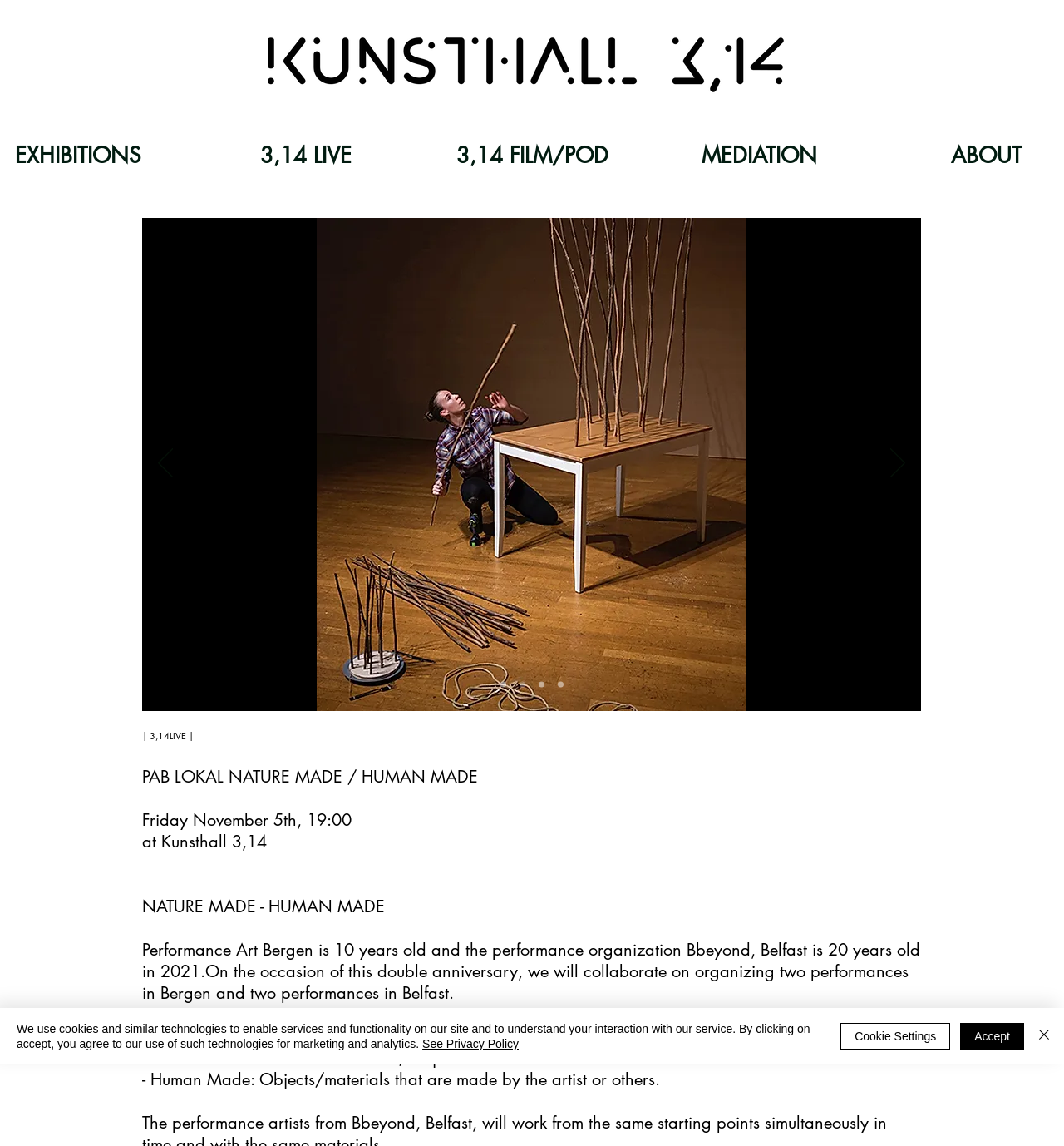Determine the bounding box coordinates of the element that should be clicked to execute the following command: "Click the Previous button".

[0.148, 0.391, 0.162, 0.419]